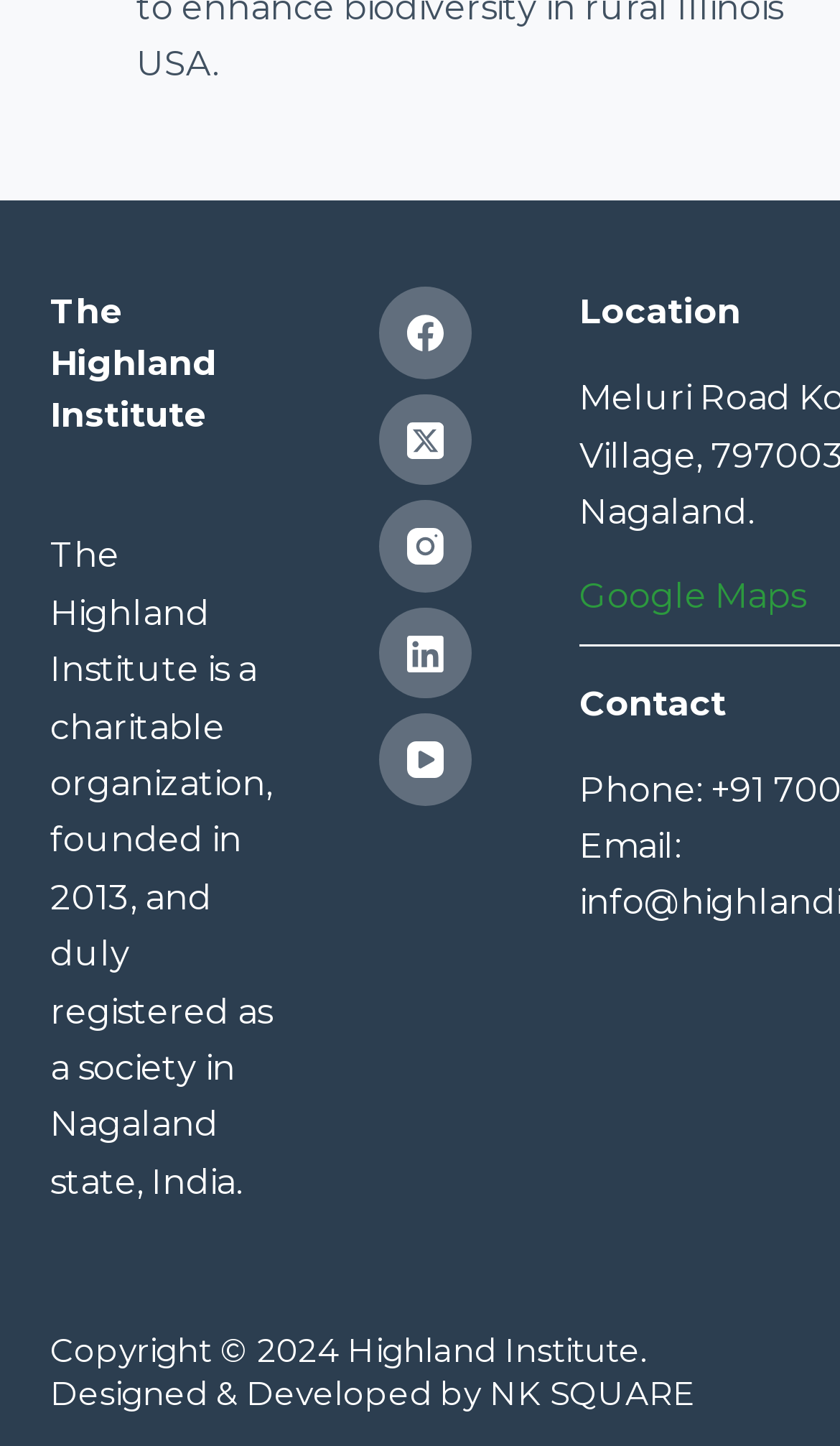Given the element description "X (Twitter)" in the screenshot, predict the bounding box coordinates of that UI element.

[0.452, 0.273, 0.561, 0.336]